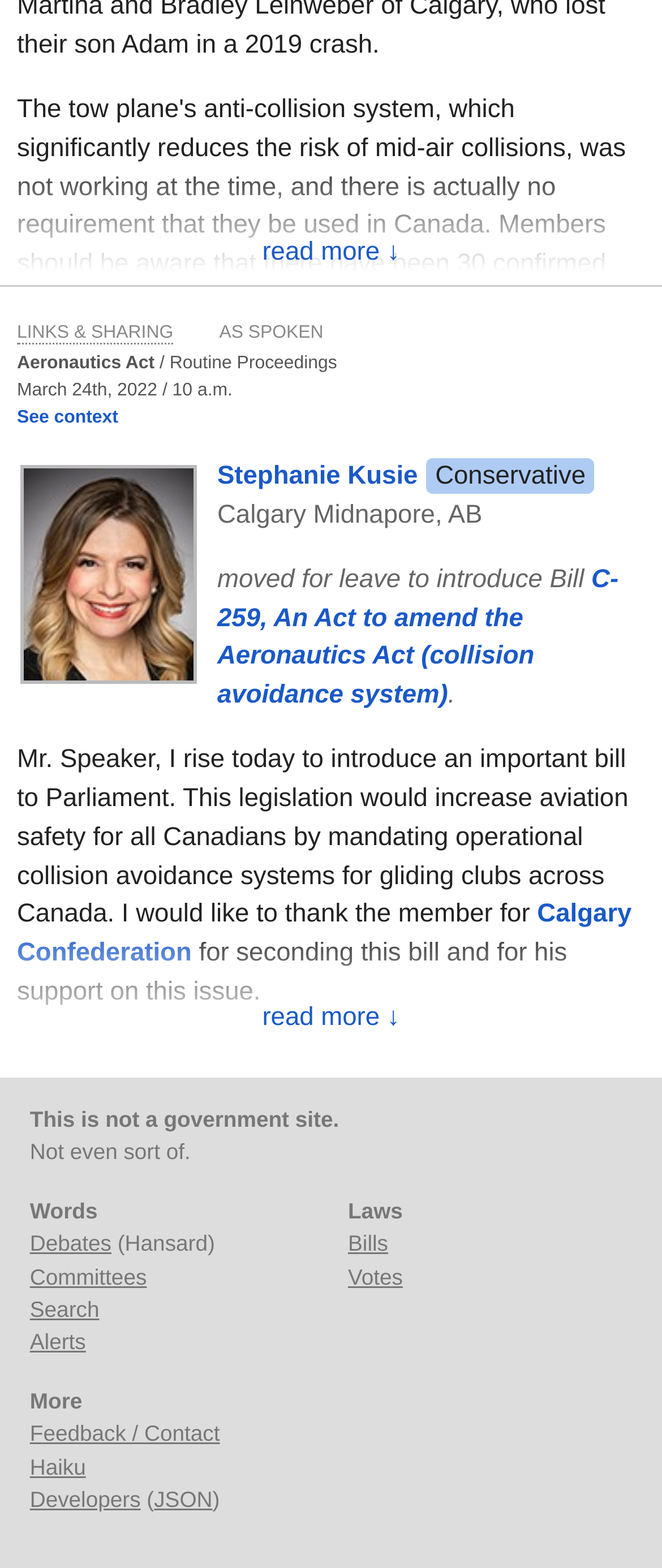Identify the bounding box coordinates of the HTML element based on this description: "Committees".

[0.045, 0.806, 0.222, 0.822]